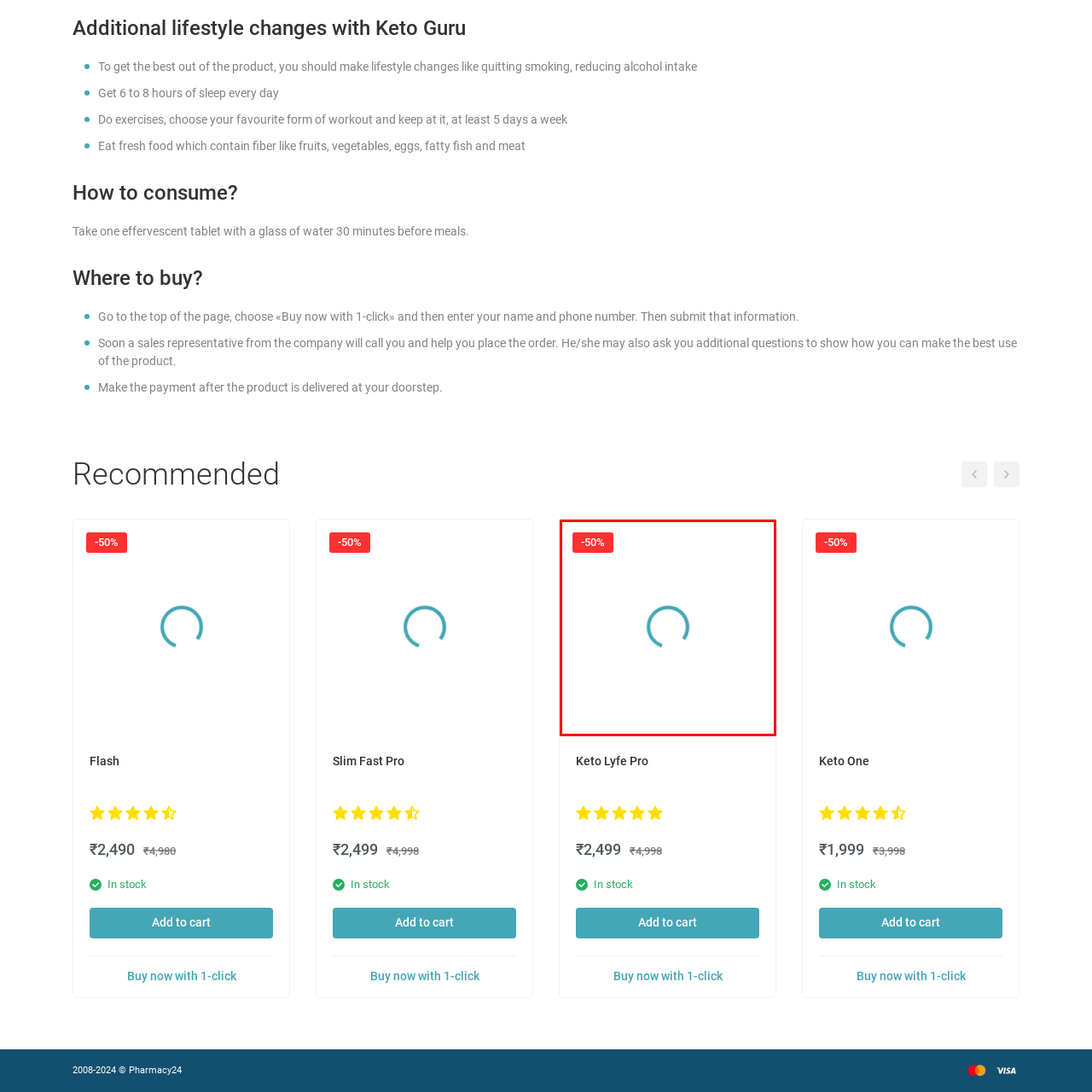What is the background color of the badge? Observe the image within the red bounding box and give a one-word or short-phrase answer.

White